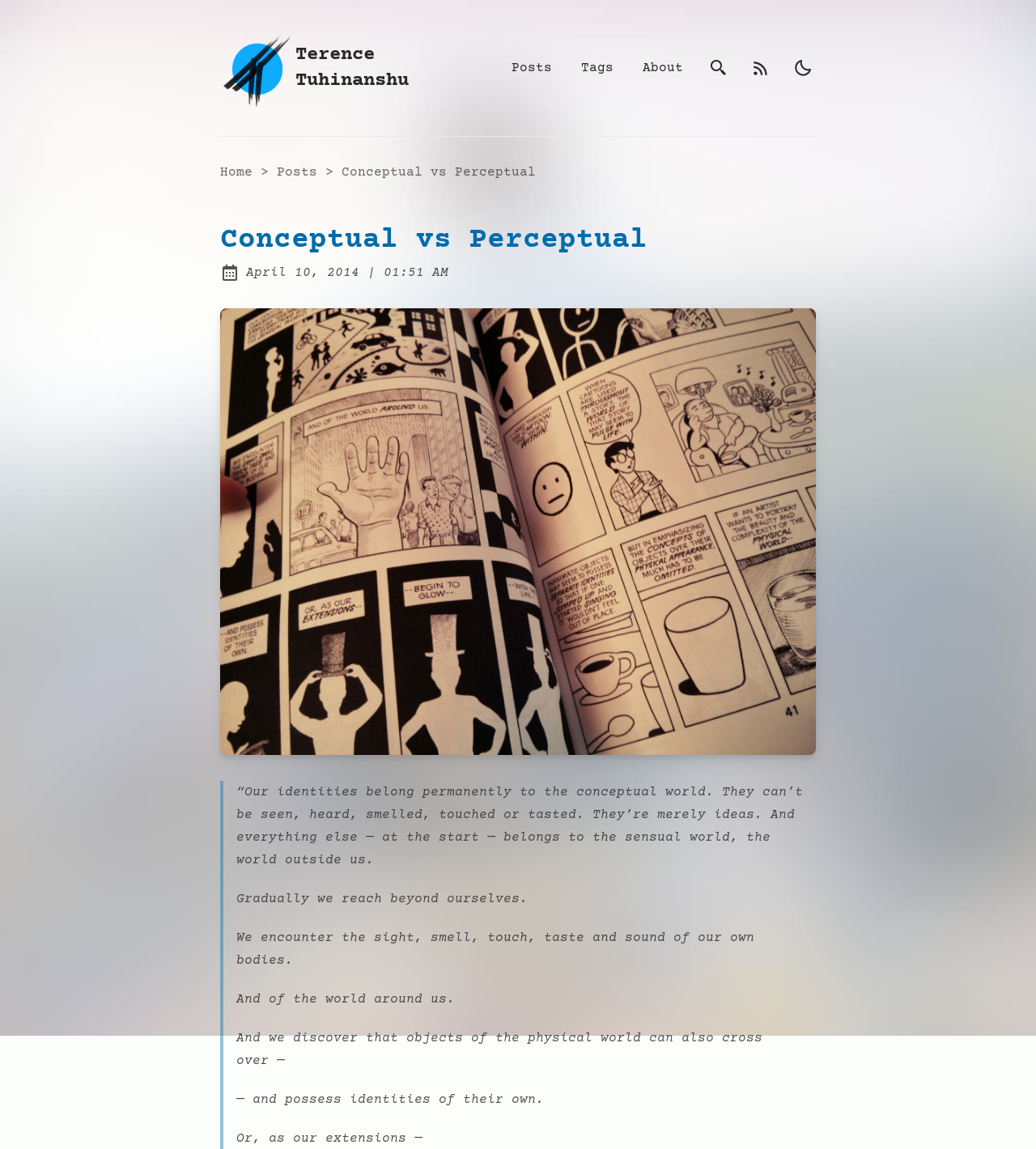What is the date of the current post?
Provide a thorough and detailed answer to the question.

The date of the current post can be found in the StaticText 'April 10, 2014' which is located below the heading 'Conceptual vs Perceptual'.